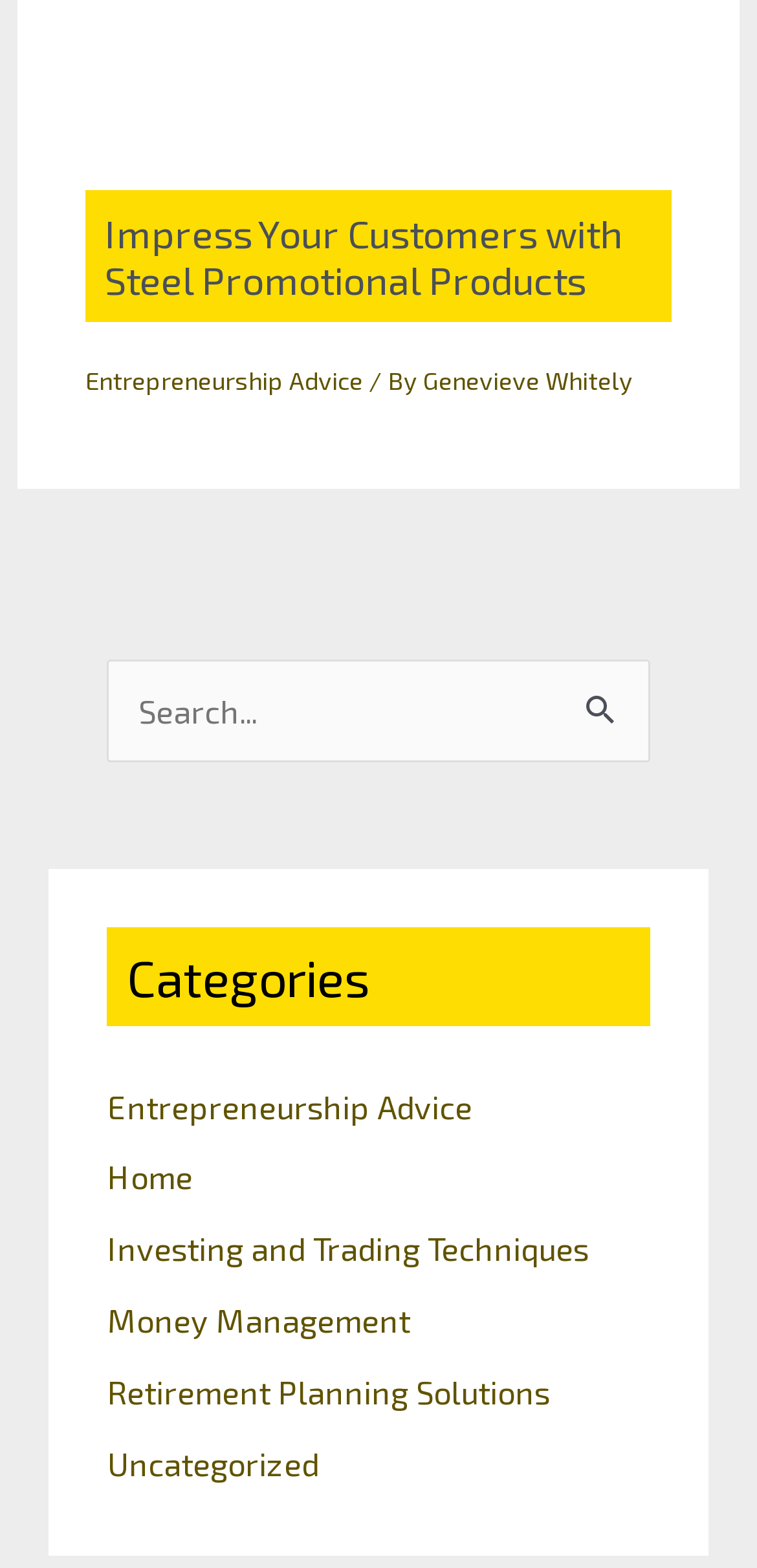Pinpoint the bounding box coordinates of the clickable area necessary to execute the following instruction: "Search for something". The coordinates should be given as four float numbers between 0 and 1, namely [left, top, right, bottom].

[0.142, 0.42, 0.858, 0.486]